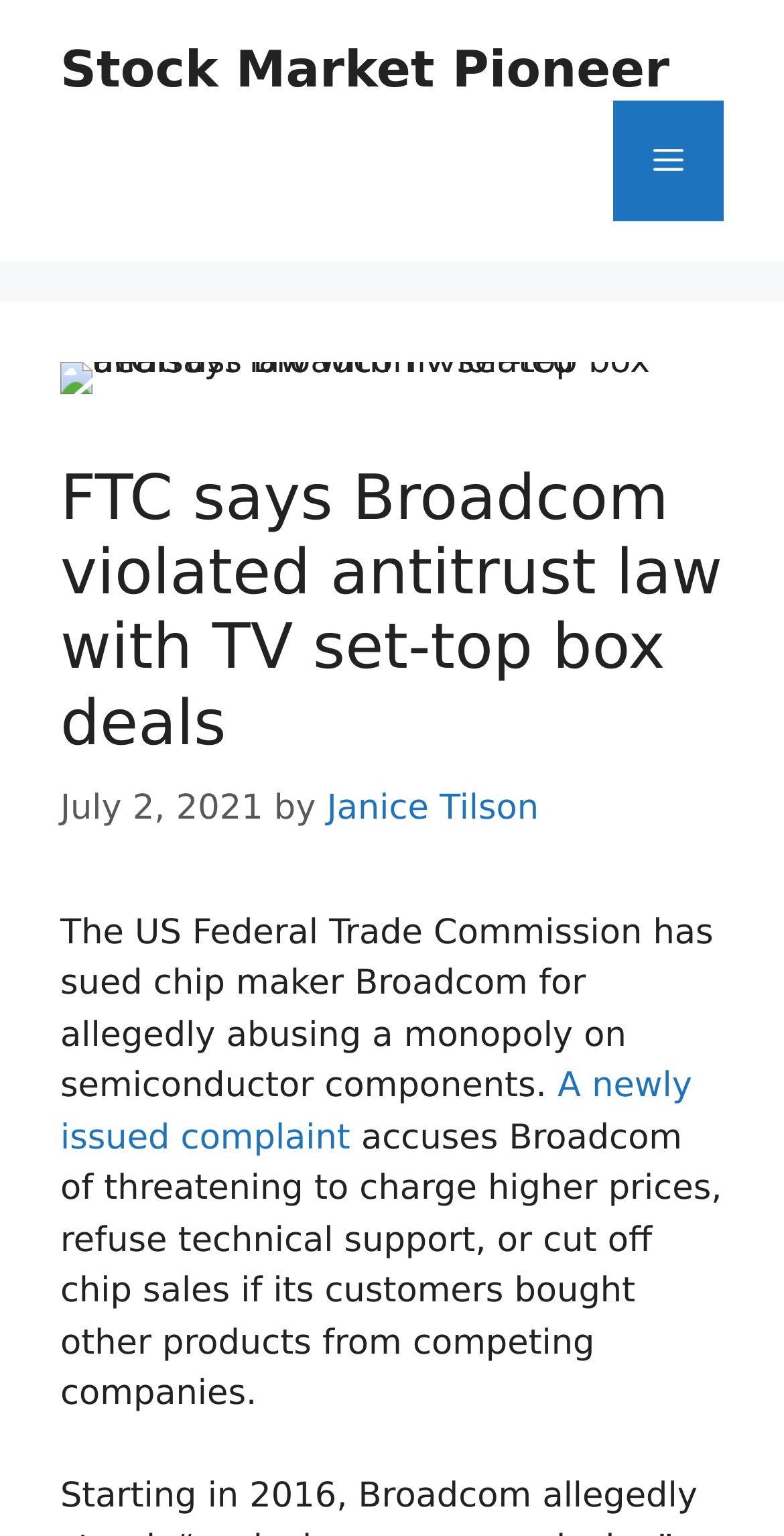For the following element description, predict the bounding box coordinates in the format (top-left x, top-left y, bottom-right x, bottom-right y). All values should be floating point numbers between 0 and 1. Description: Menu

[0.782, 0.065, 0.923, 0.144]